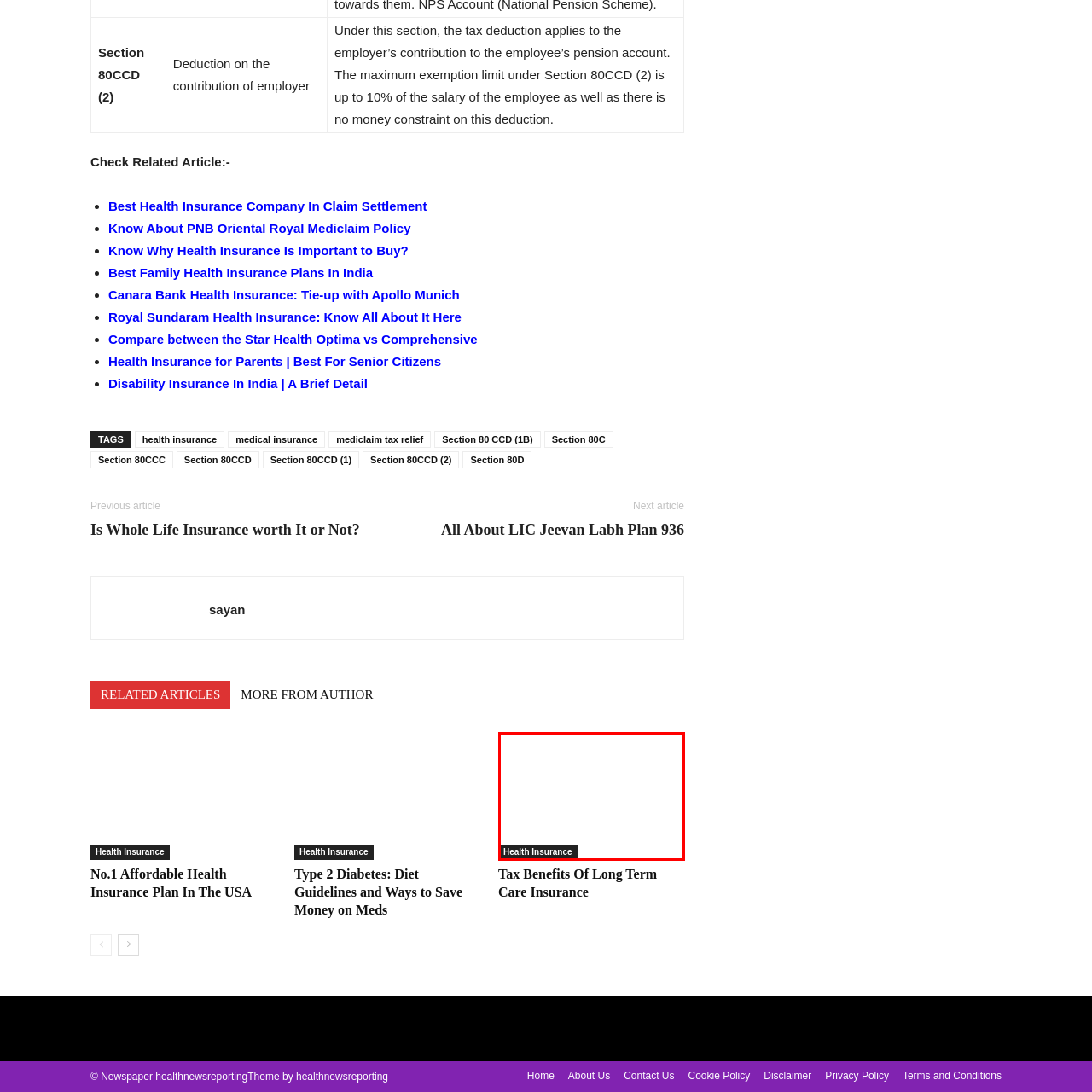Describe in detail the visual elements within the red-lined box.

The image features a black rectangular banner prominently displaying the text "Health Insurance." This visual element may be used to highlight the significance of health insurance in the context of financial planning and well-being. Positioned in a clear and readable font, the banner aims to attract attention and provide a focal point for discussions or articles related to health insurance options and their benefits. This caption reflects the growing importance of health coverage, particularly in the light of rising healthcare costs and the need for financial security in unforeseen medical situations.